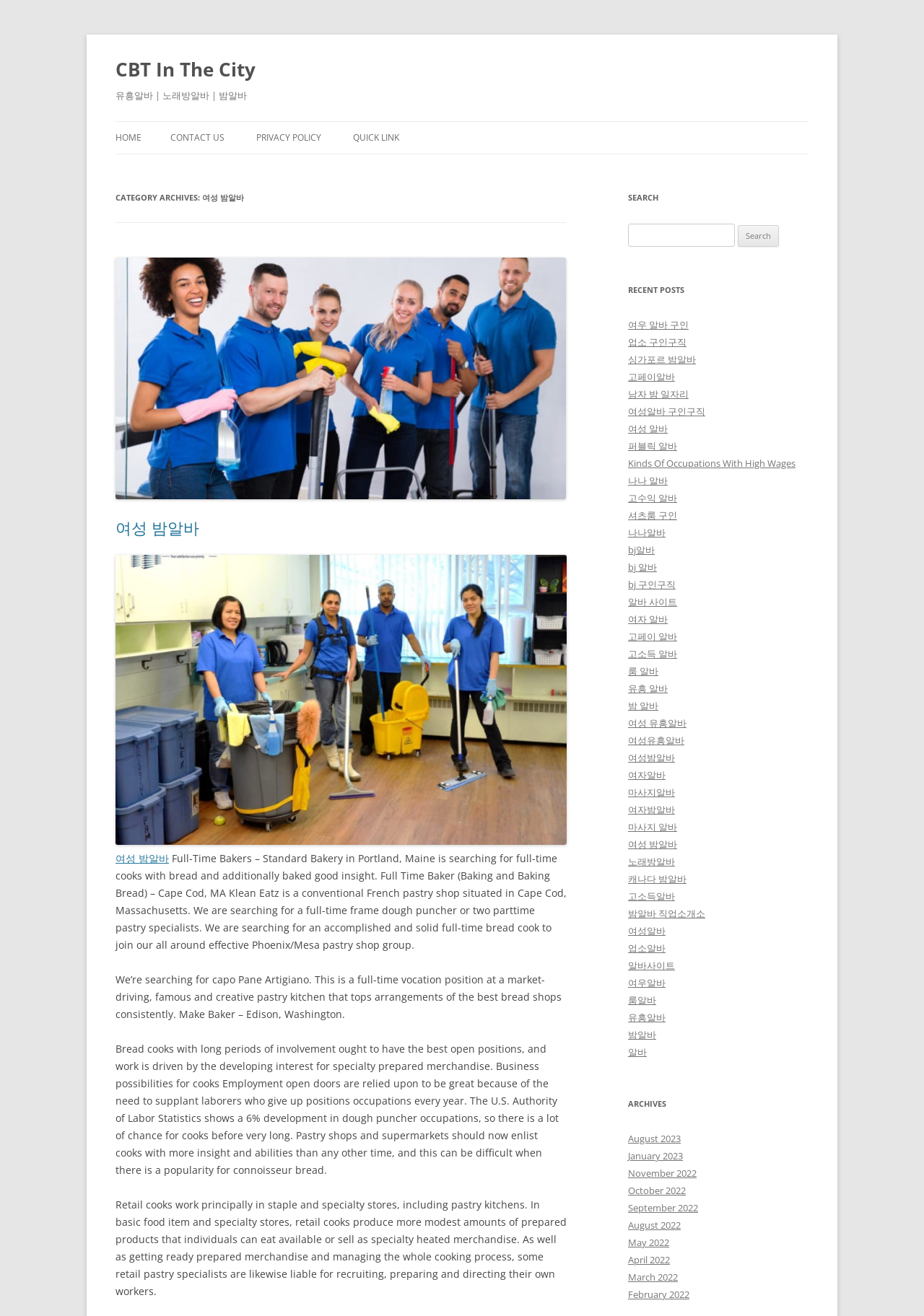What type of jobs are being discussed on this webpage?
Please provide a detailed and thorough answer to the question.

I inferred the type of jobs being discussed on this webpage by looking at the keywords '밤알바', '여성 밤알바', and '유흥알바' which are commonly used to refer to night jobs or part-time jobs in Korean.